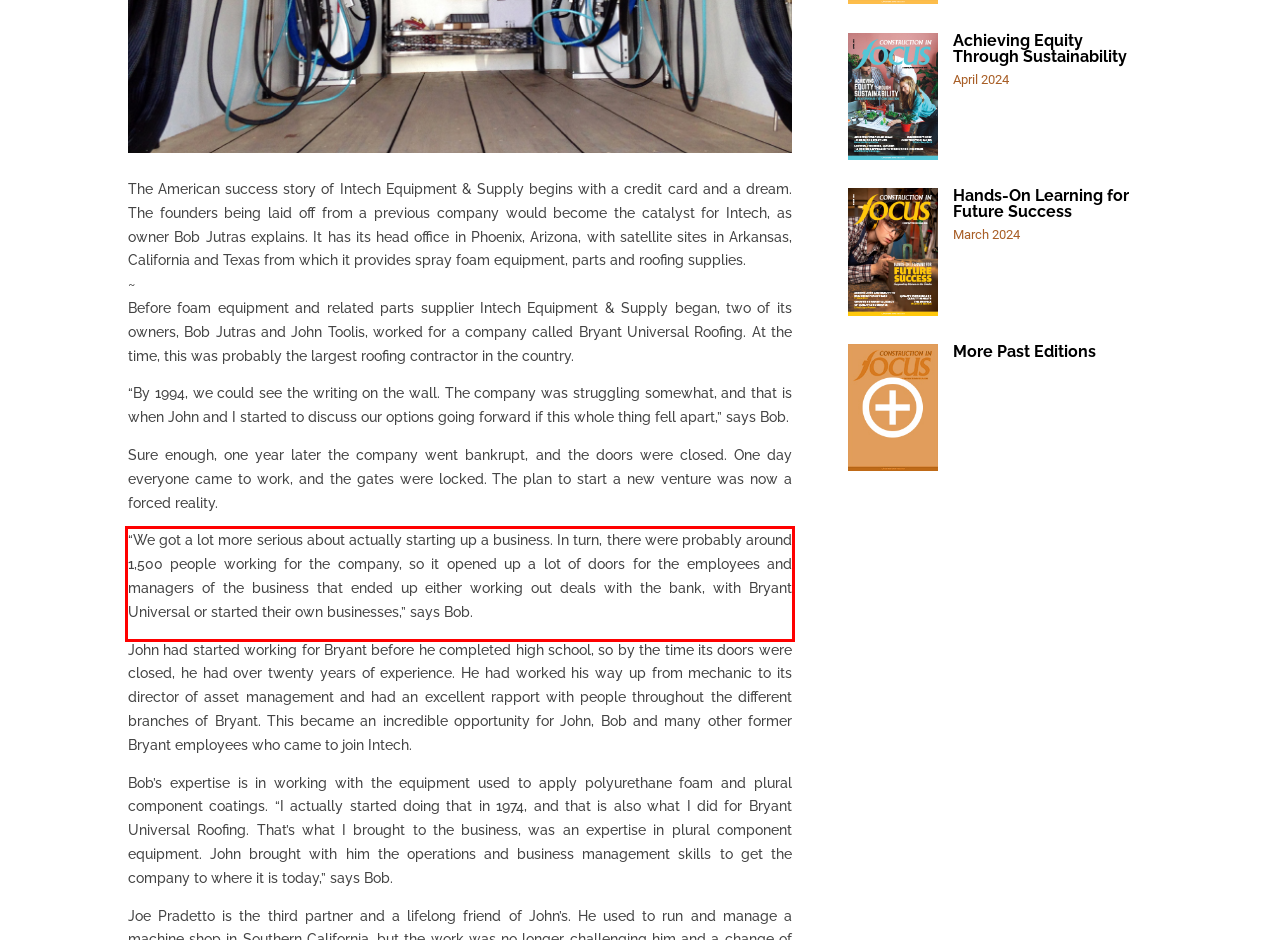Please use OCR to extract the text content from the red bounding box in the provided webpage screenshot.

“We got a lot more serious about actually starting up a business. In turn, there were probably around 1,500 people working for the company, so it opened up a lot of doors for the employees and managers of the business that ended up either working out deals with the bank, with Bryant Universal or started their own businesses,” says Bob.